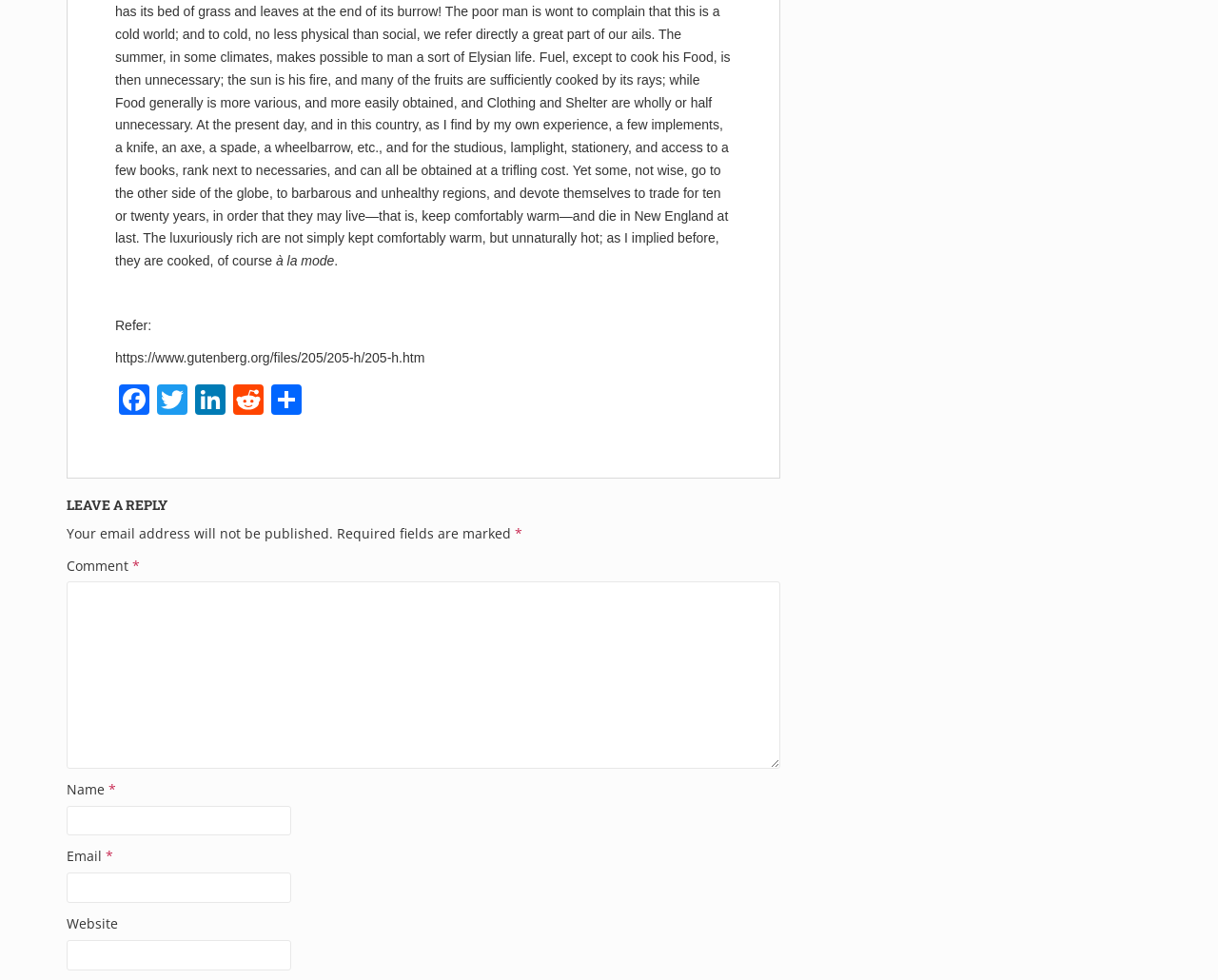Provide a one-word or short-phrase answer to the question:
What is the label of the first textbox?

Comment